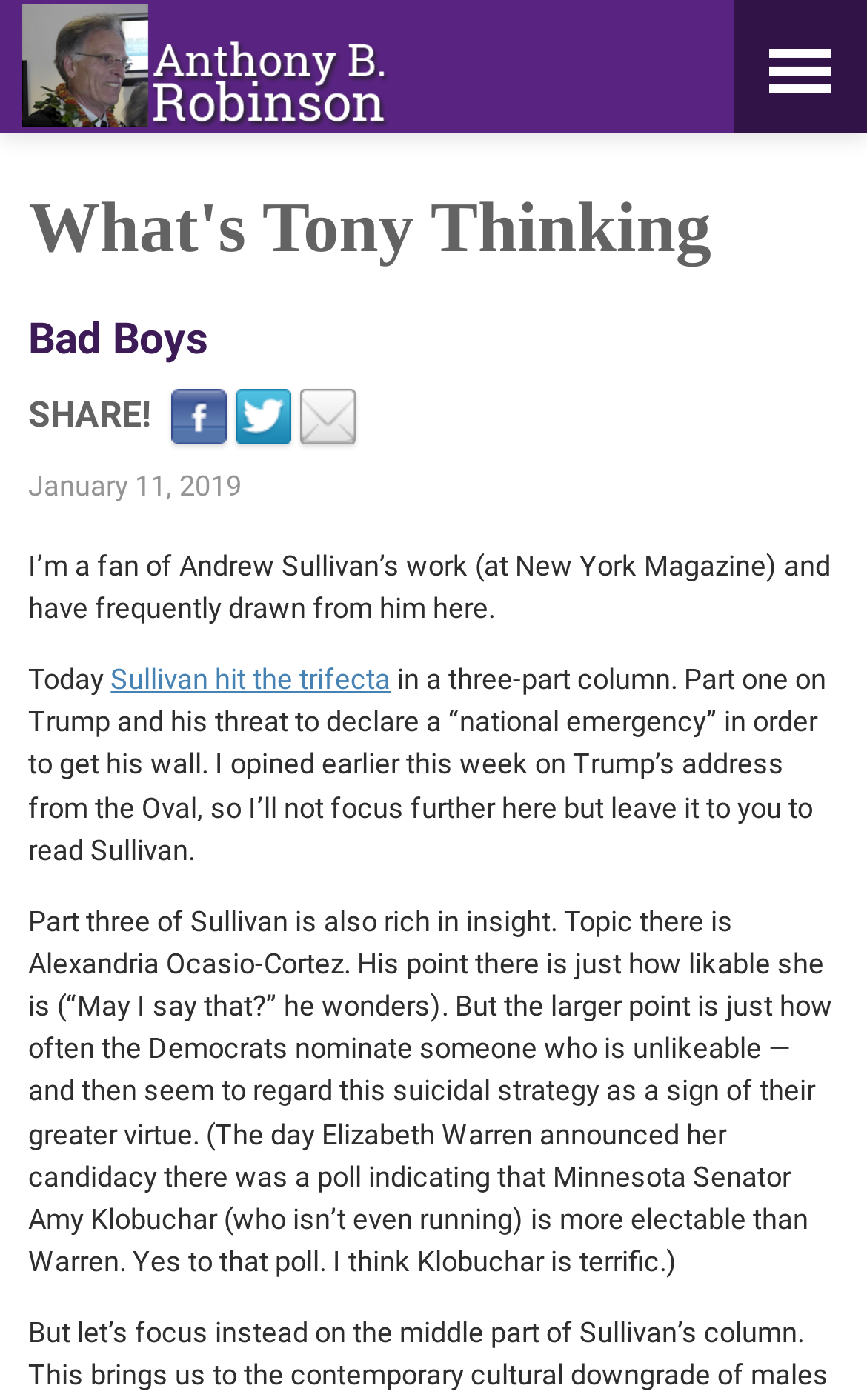Locate the bounding box for the described UI element: "alt="Anthony B. Robinson [logo]"". Ensure the coordinates are four float numbers between 0 and 1, formatted as [left, top, right, bottom].

[0.026, 0.003, 0.641, 0.09]